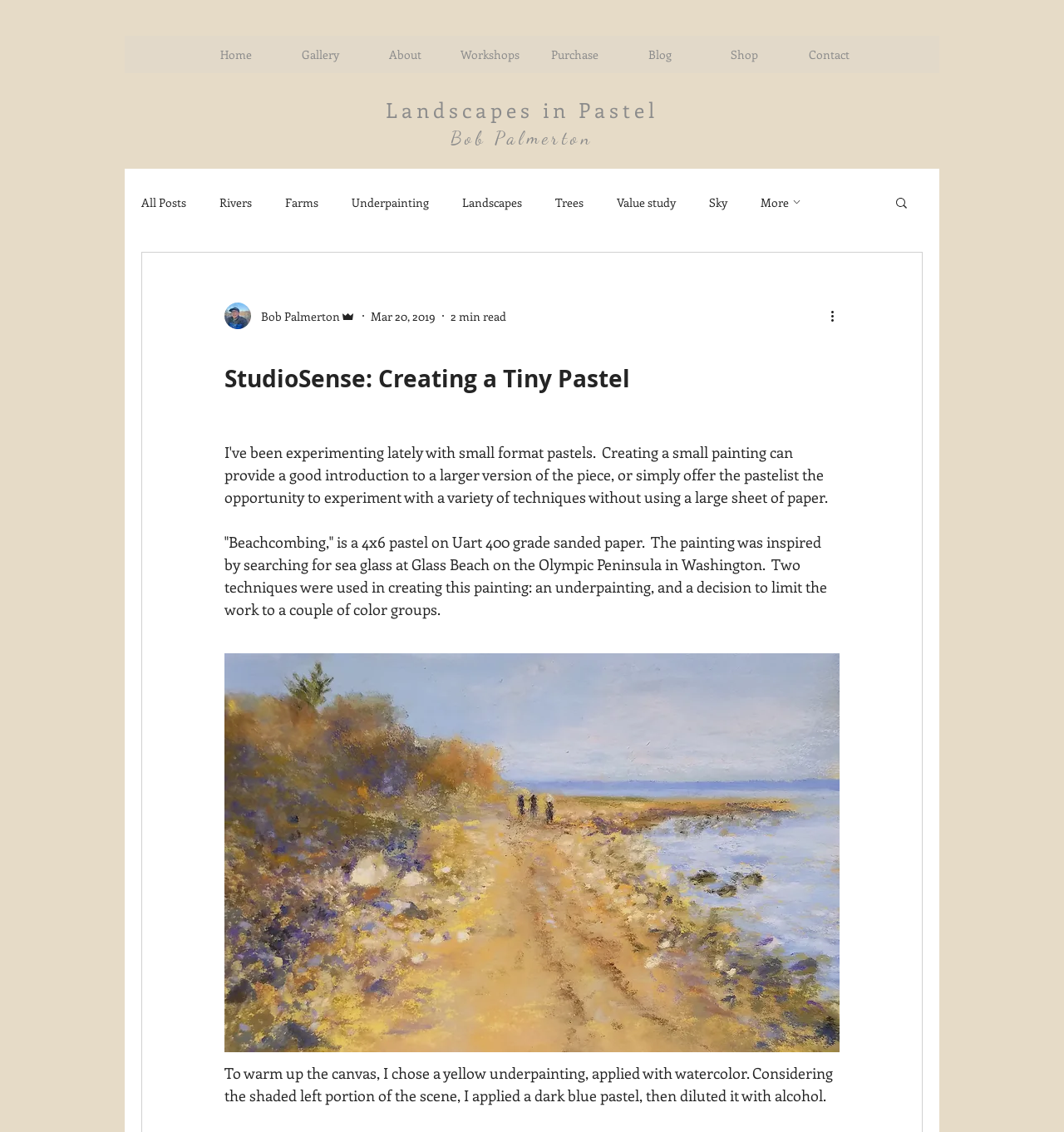Locate the bounding box coordinates of the item that should be clicked to fulfill the instruction: "View more posts".

[0.715, 0.171, 0.756, 0.186]